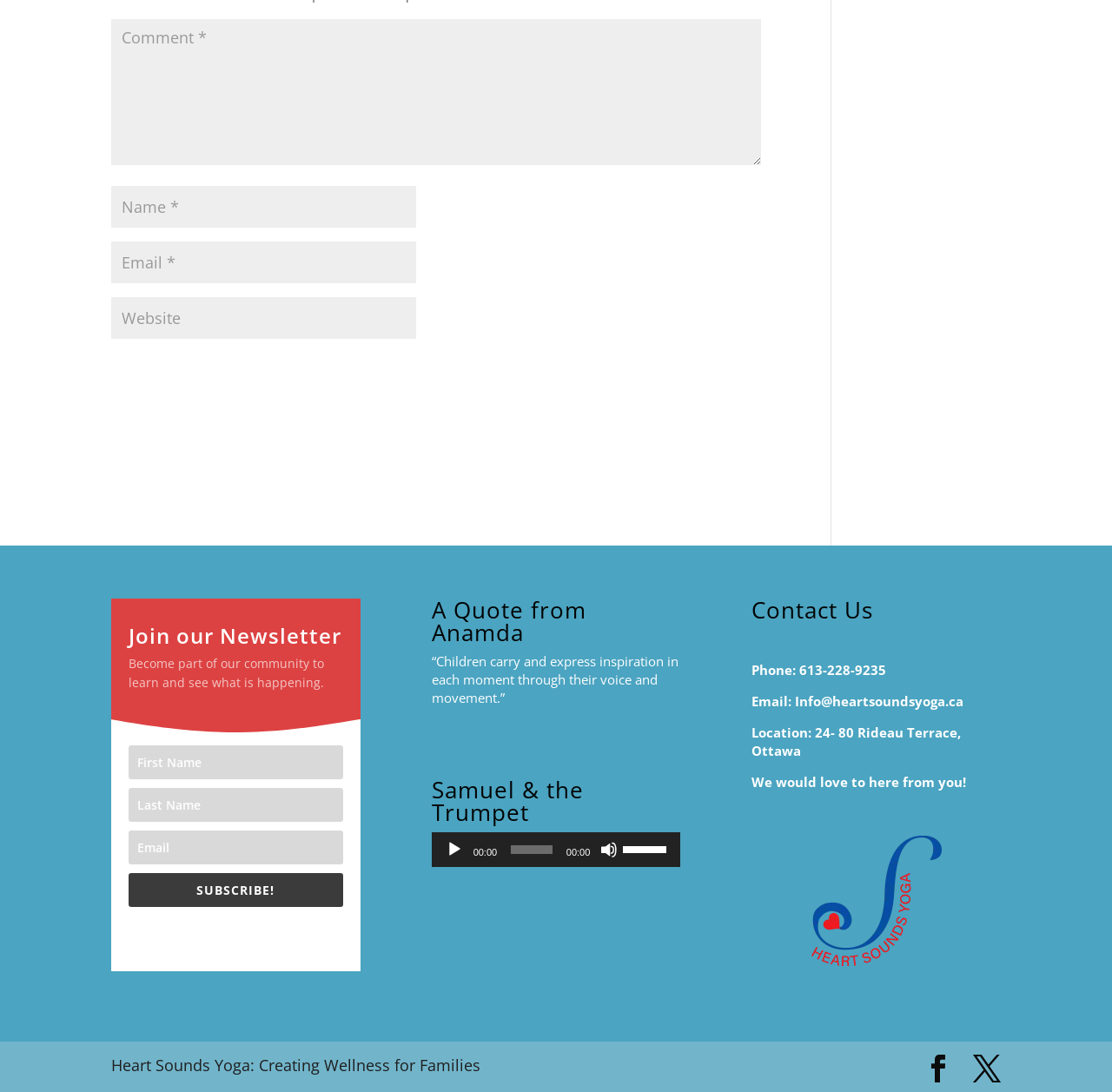Based on the element description: "placeholder="Email"", identify the UI element and provide its bounding box coordinates. Use four float numbers between 0 and 1, [left, top, right, bottom].

[0.116, 0.76, 0.308, 0.791]